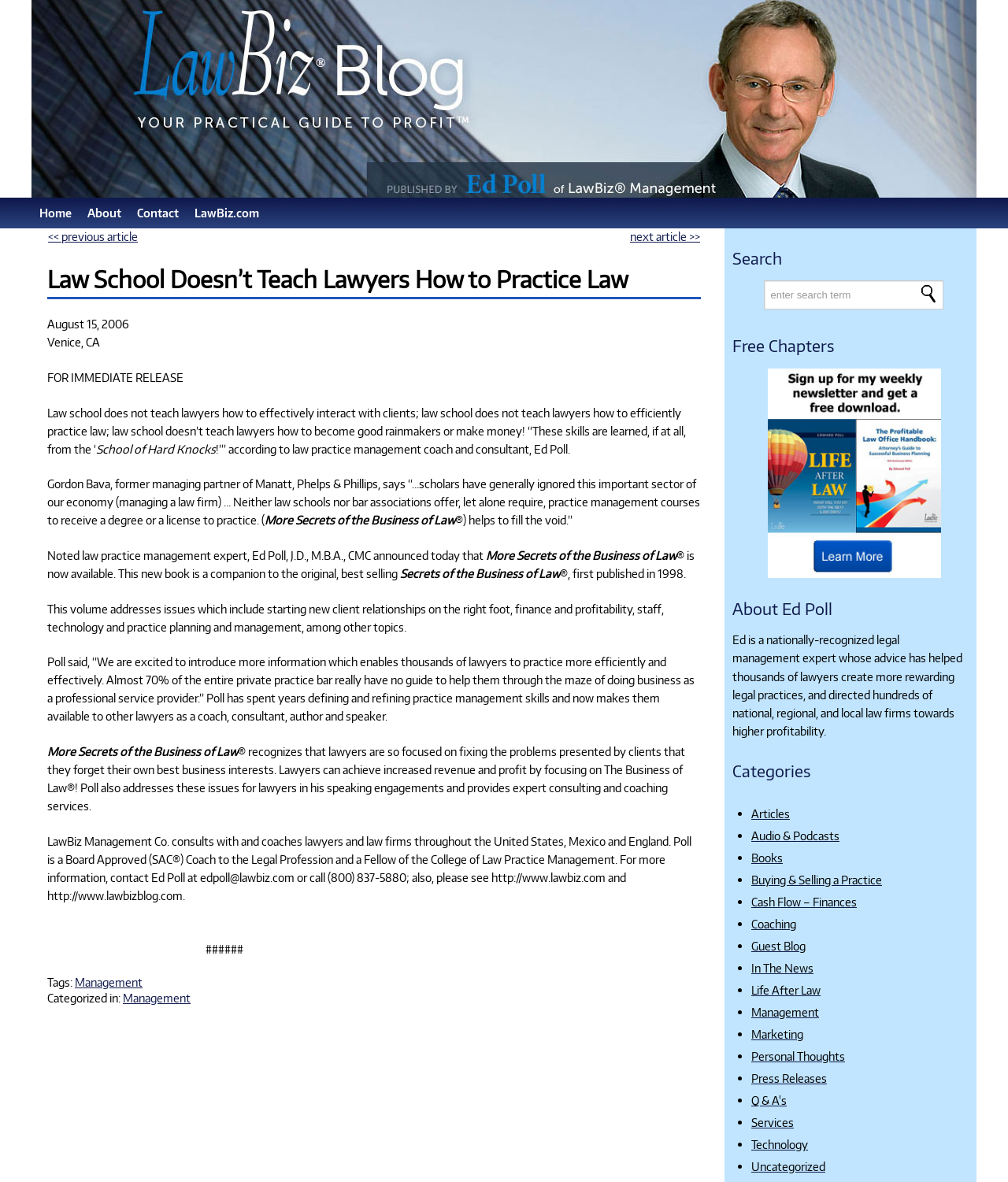Produce an extensive caption that describes everything on the webpage.

This webpage is a blog post from LawBiz Blog, a website focused on legal consultation, marketing, and coaching. The page has a header section with a logo and navigation links to "Home", "About", "Contact", and "LawBiz.com". Below the header, there is a main content area with a layout table that contains two columns. The left column has a section with links to previous and next articles, while the right column contains the main article content.

The article's title, "Law School Doesn’t Teach Lawyers How to Practice Law", is displayed prominently at the top of the right column. Below the title, there is a date and location indicator, "August 15, 2006, Venice, CA". The article's content is divided into several paragraphs, with headings and subheadings that discuss the importance of practice management skills for lawyers.

The article cites quotes from law practice management expert Ed Poll and former managing partner of Manatt, Phelps & Phillips, Gordon Bava, highlighting the need for lawyers to learn business skills to succeed in their profession. The article also promotes Ed Poll's book, "More Secrets of the Business of Law", which provides guidance on practice management and profitability.

On the right side of the page, there are several sections, including a search box, a "Free Chapters" section, an "About Ed Poll" section, and a "Categories" section with links to various topics such as articles, audio and podcasts, books, and more.